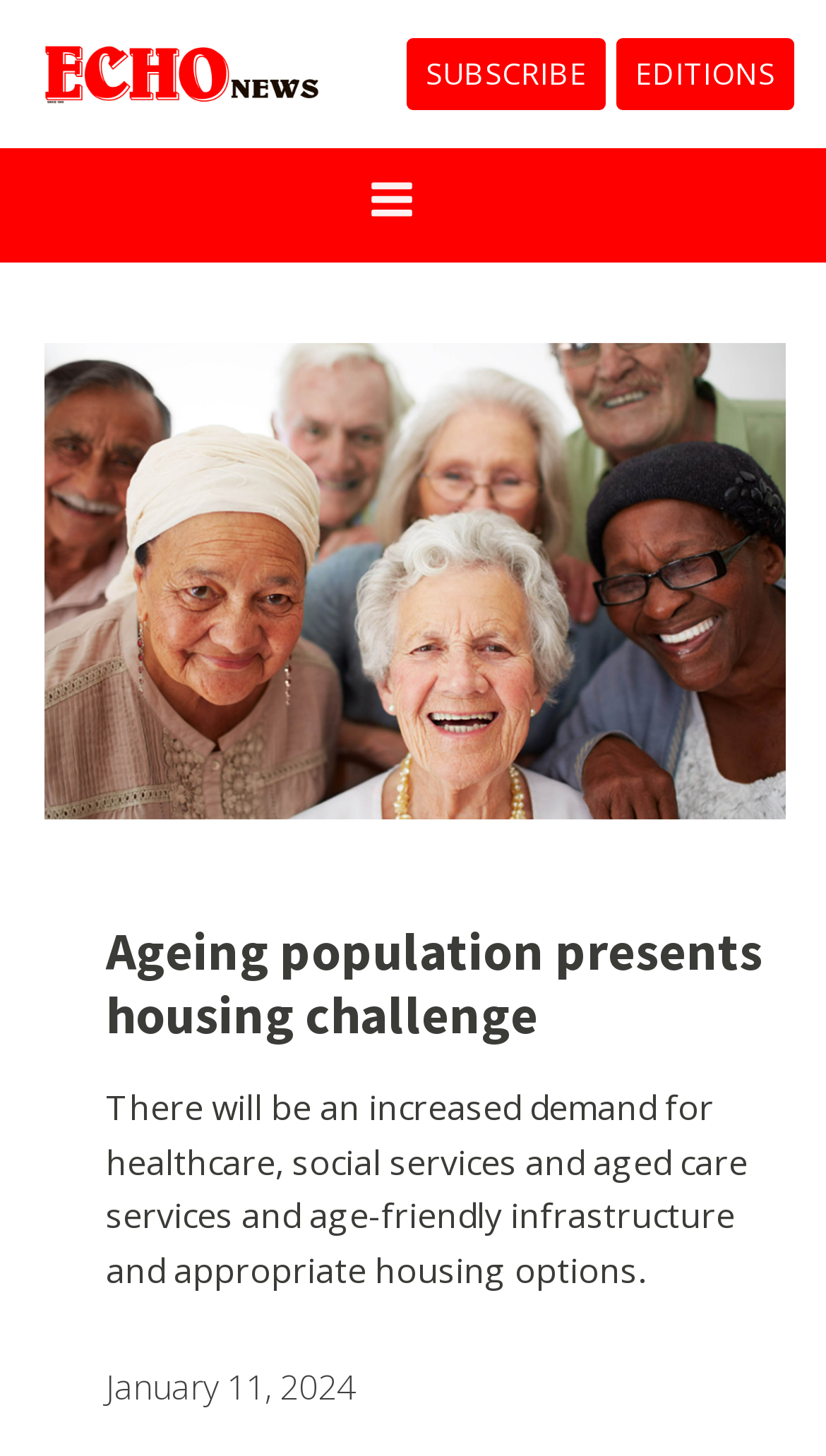Describe all visible elements and their arrangement on the webpage.

The webpage appears to be a news article page, with a focus on the topic of ageing population and its impact on housing. At the top left of the page, there is a link with no descriptive text, followed by two more links, "SUBSCRIBE" and "EDITIONS", positioned towards the top right of the page. 

Below these links, a navigation menu labeled "Main" is situated, which contains a button to open the navigation menu. This button features an SVG icon with three horizontal bars. 

The main content of the page is headed by a title, "Ageing population presents housing challenge", which is centered near the top of the page. 

Below the title, a paragraph of text discusses the implications of an ageing population, including increased demand for healthcare, social services, and age-friendly infrastructure. 

At the bottom of the page, the date "January 11, 2024" is displayed.